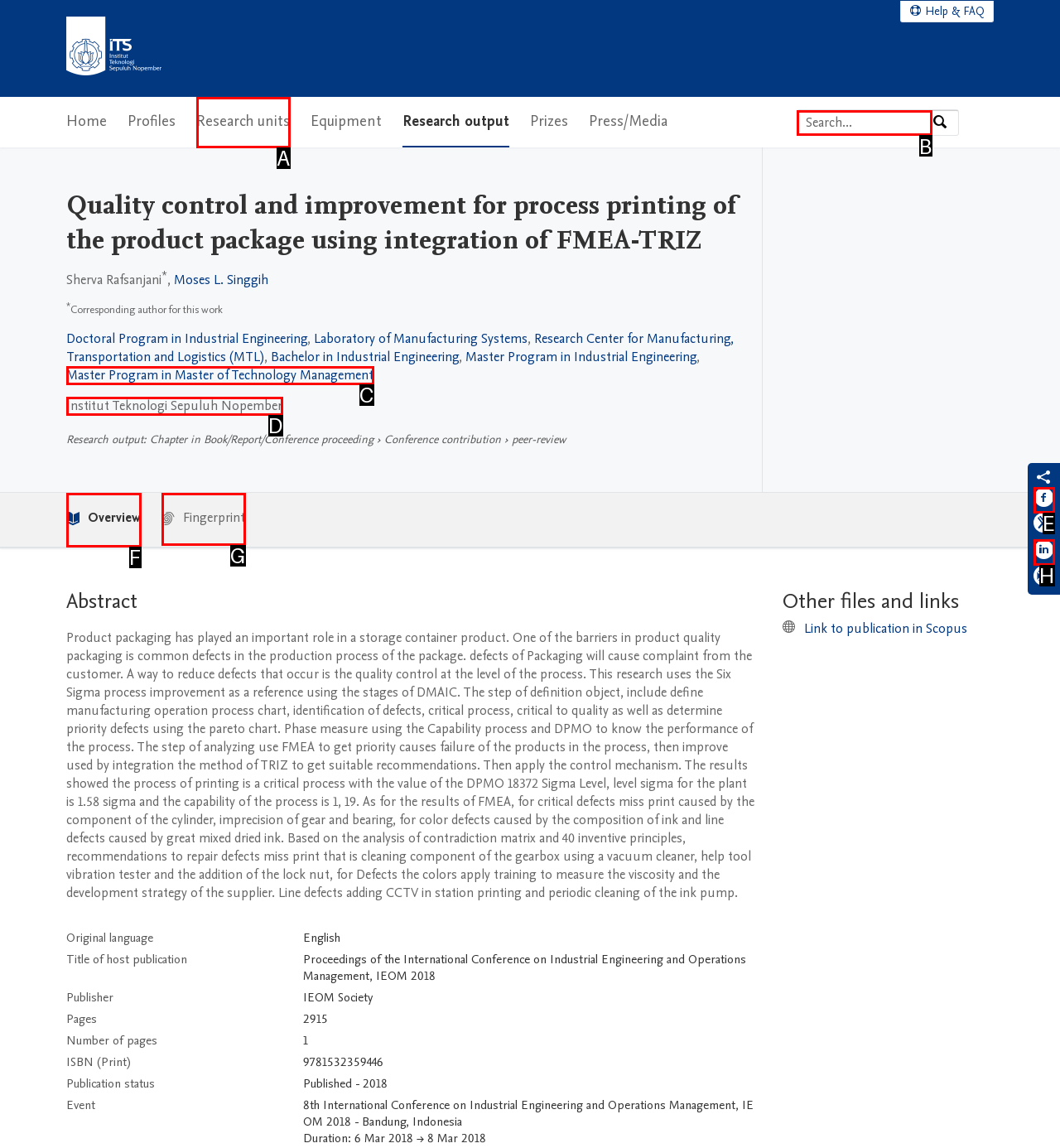Tell me which letter corresponds to the UI element that should be clicked to fulfill this instruction: Search by expertise, name or affiliation
Answer using the letter of the chosen option directly.

B